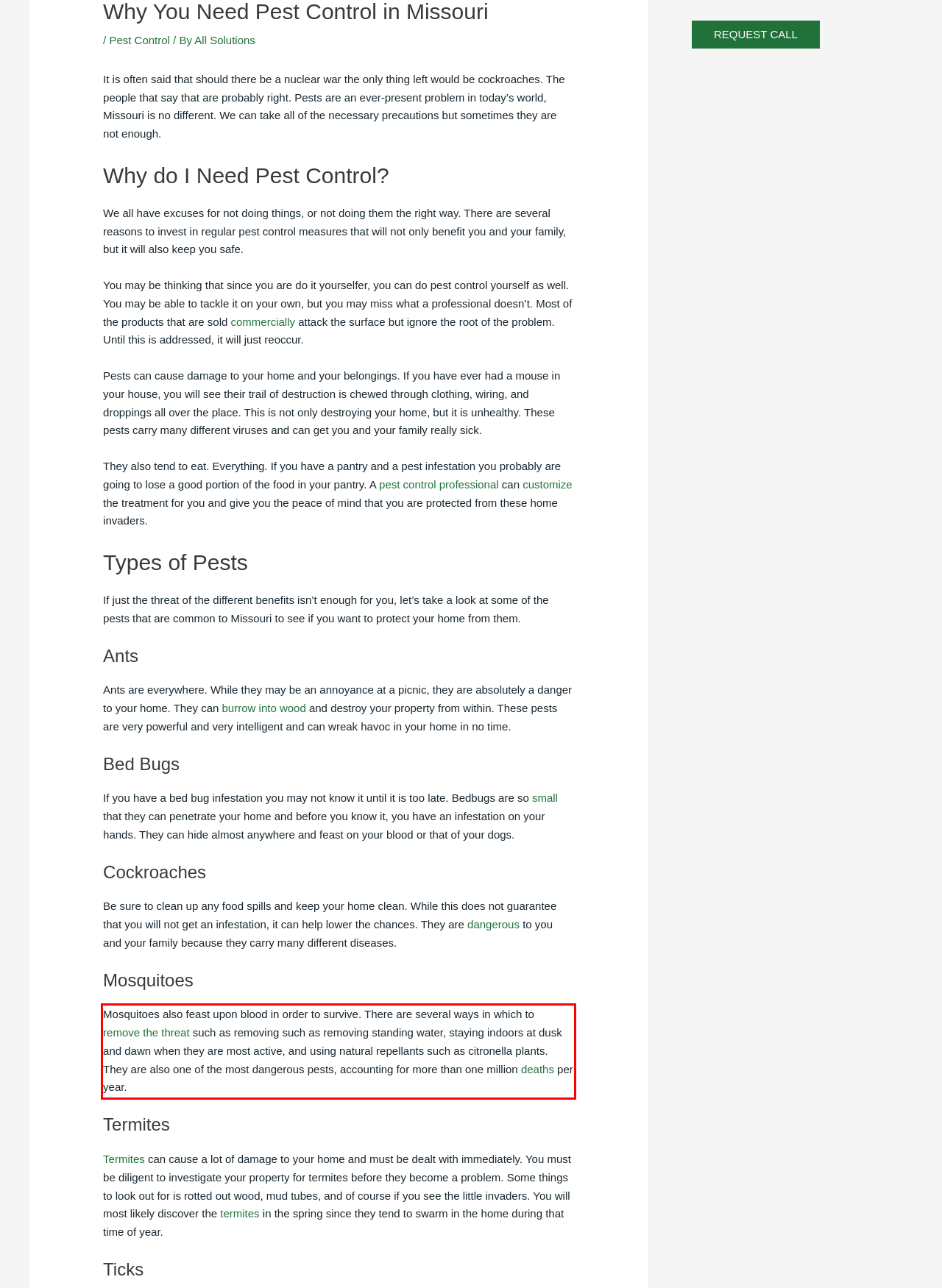Examine the screenshot of the webpage, locate the red bounding box, and generate the text contained within it.

Mosquitoes also feast upon blood in order to survive. There are several ways in which to remove the threat such as removing such as removing standing water, staying indoors at dusk and dawn when they are most active, and using natural repellants such as citronella plants. They are also one of the most dangerous pests, accounting for more than one million deaths per year.